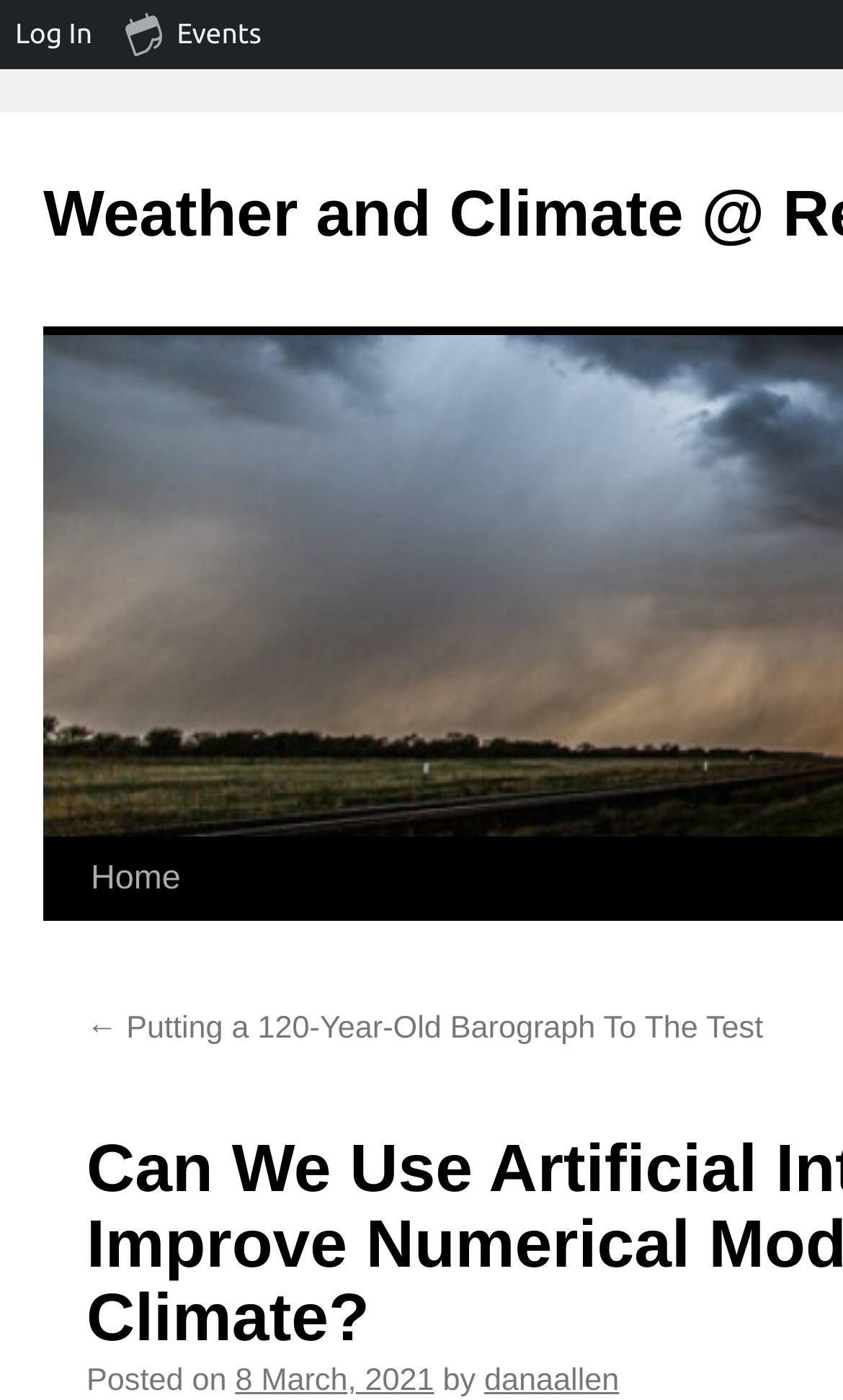Respond with a single word or phrase for the following question: 
What is the previous post?

Putting a 120-Year-Old Barograph To The Test